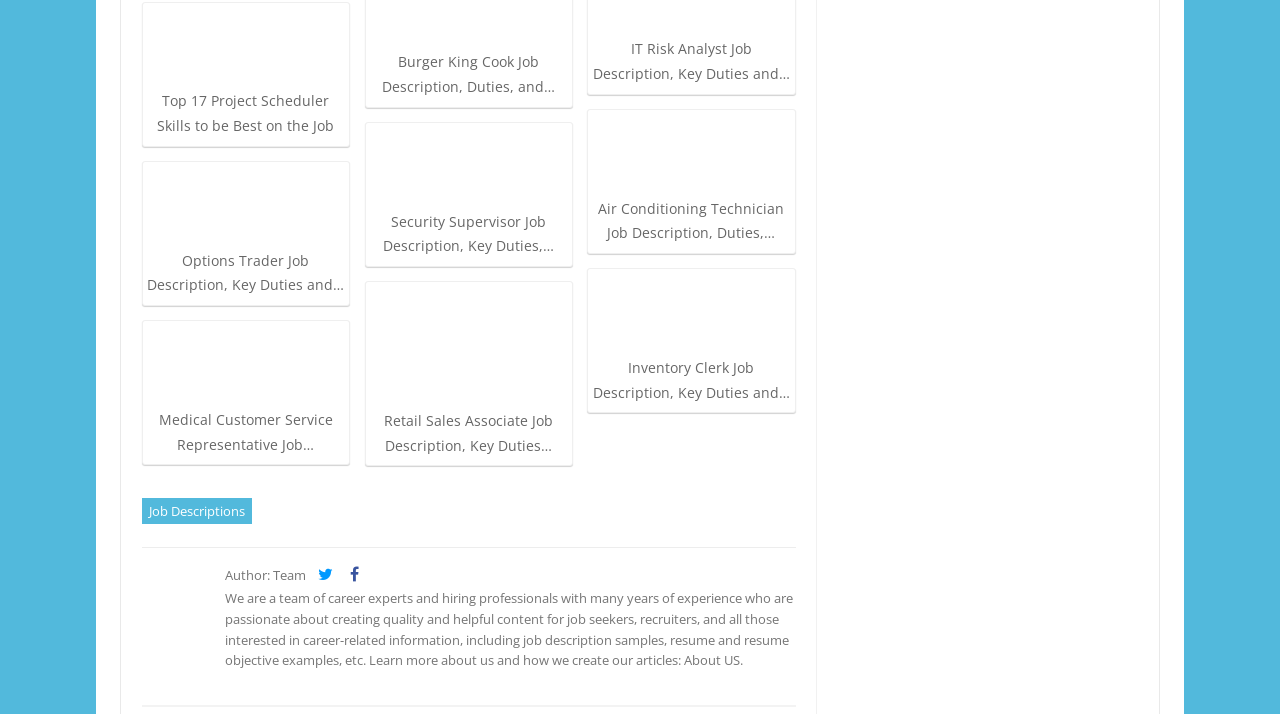Identify the bounding box coordinates of the clickable region necessary to fulfill the following instruction: "Read about us". The bounding box coordinates should be four float numbers between 0 and 1, i.e., [left, top, right, bottom].

[0.534, 0.912, 0.58, 0.937]